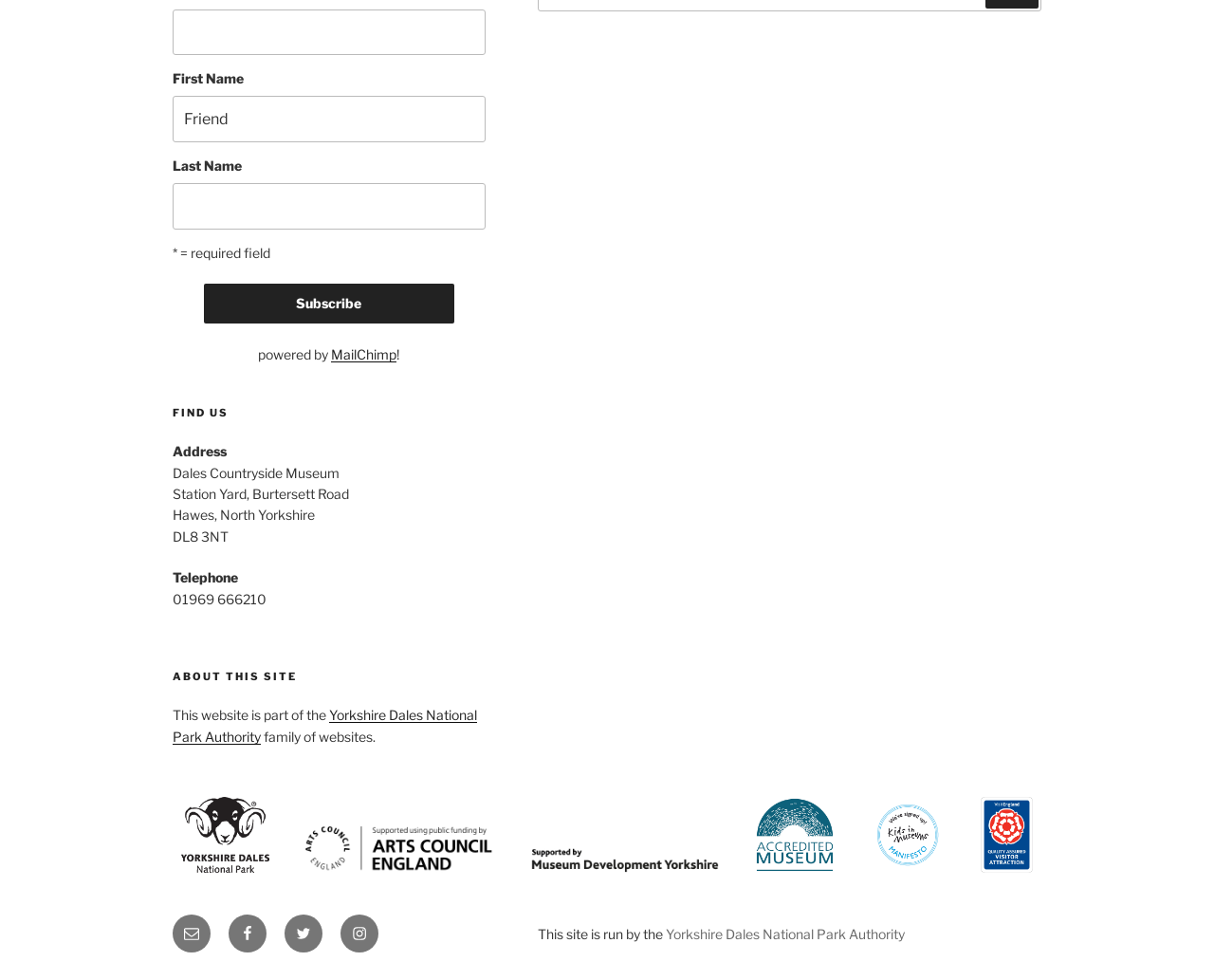Find the bounding box coordinates for the area that must be clicked to perform this action: "Click Subscribe".

[0.168, 0.289, 0.374, 0.33]